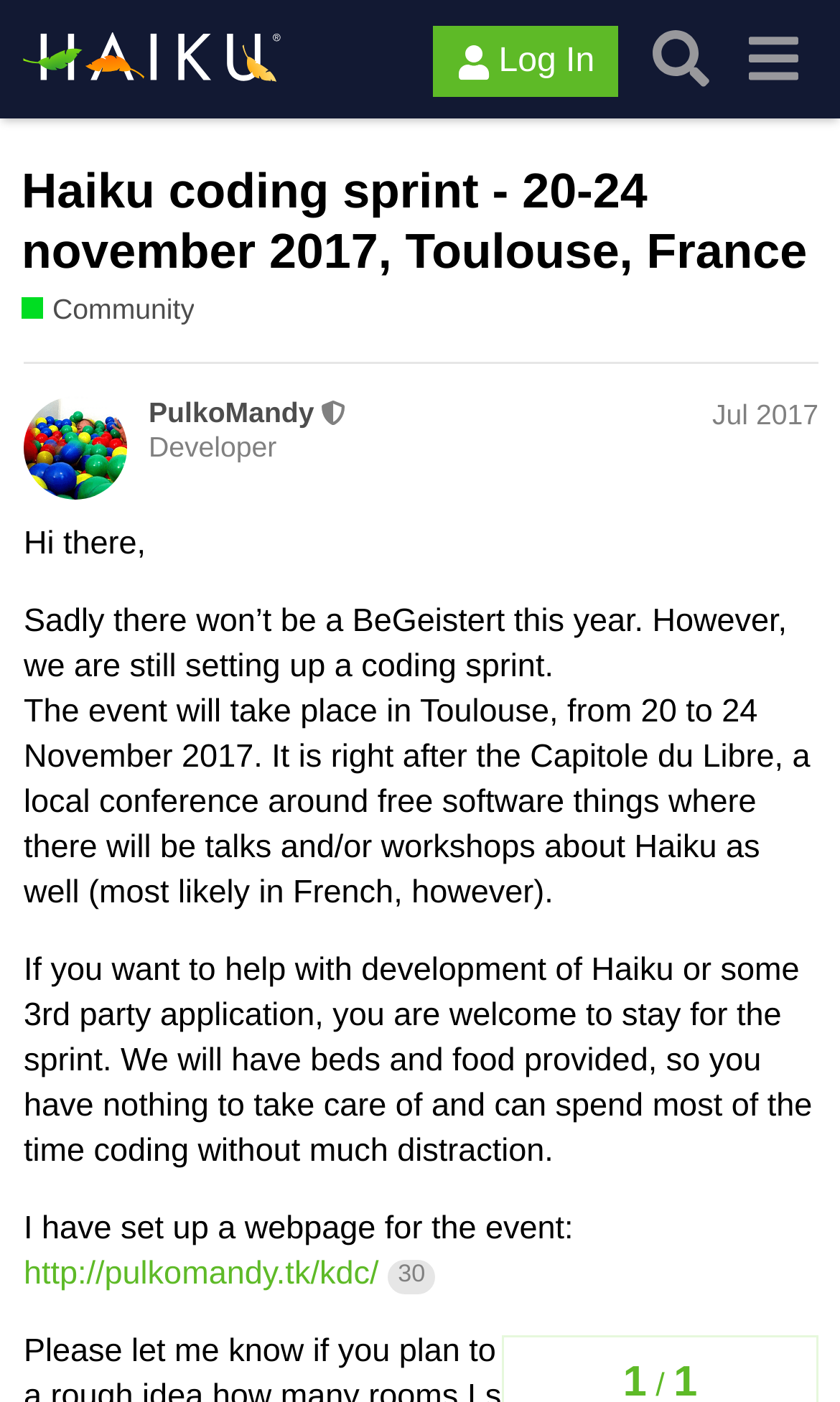Locate the bounding box coordinates of the element that should be clicked to execute the following instruction: "Read more about the coding sprint event".

[0.026, 0.115, 0.961, 0.199]